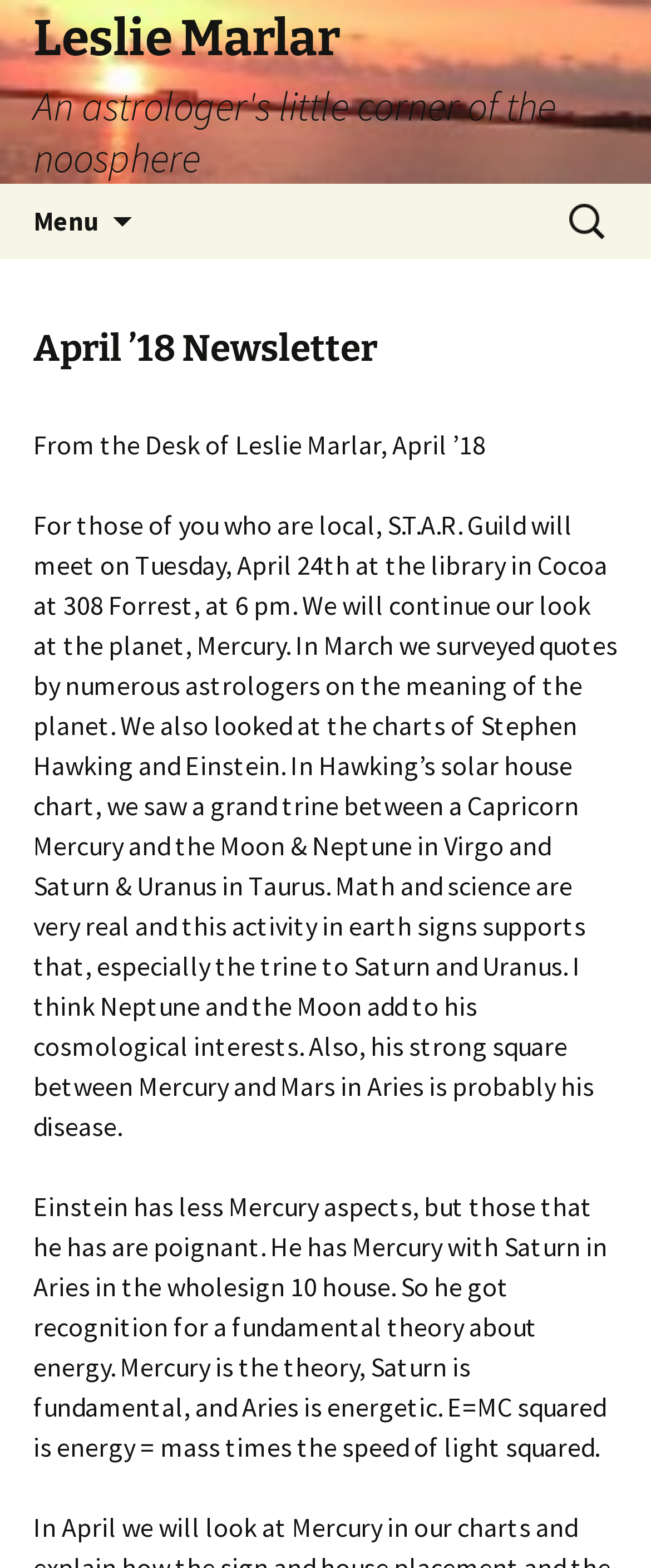Answer the question with a single word or phrase: 
What is the name of the astrologer?

Leslie Marlar